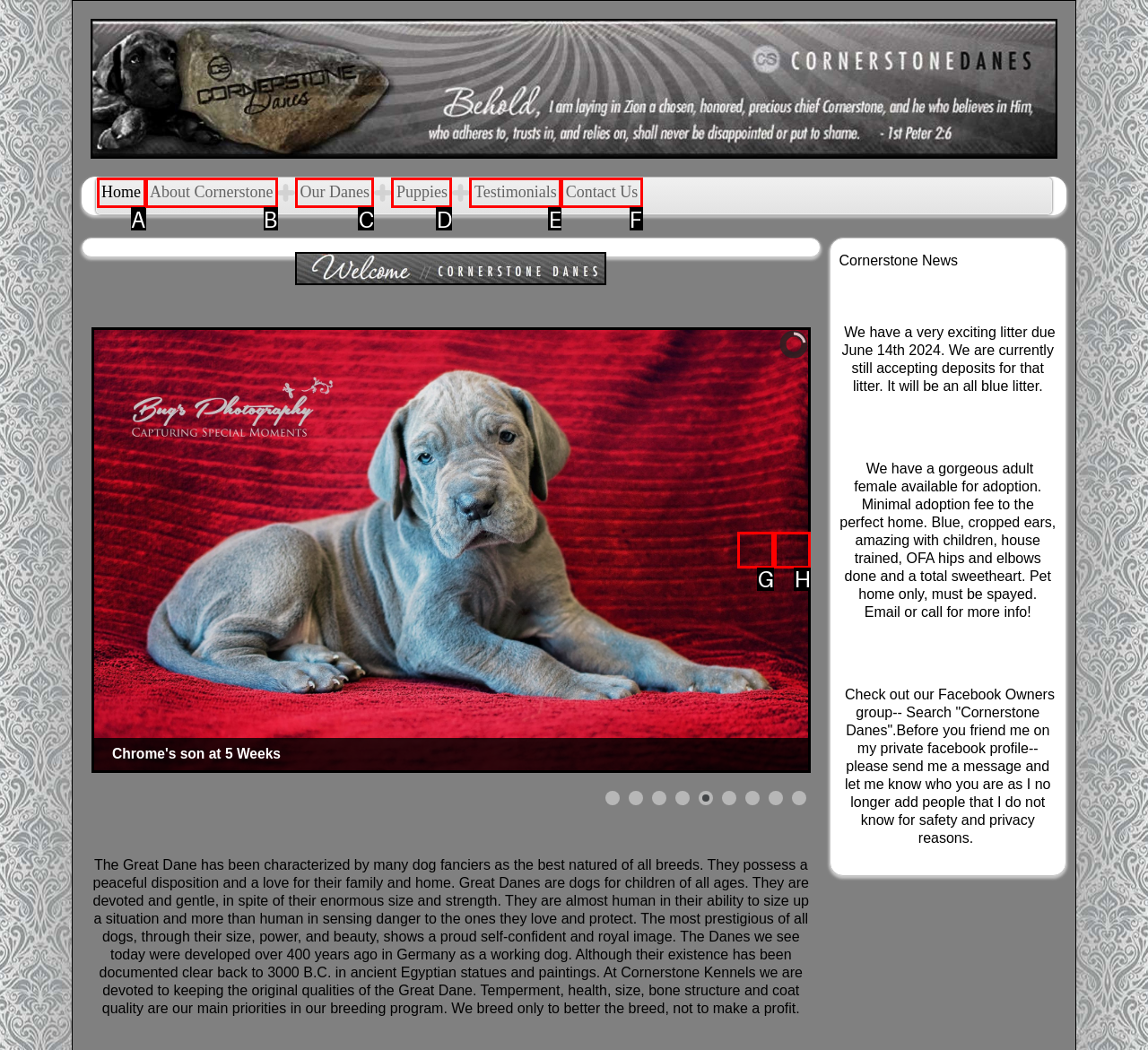Determine which option matches the description: Home. Answer using the letter of the option.

None